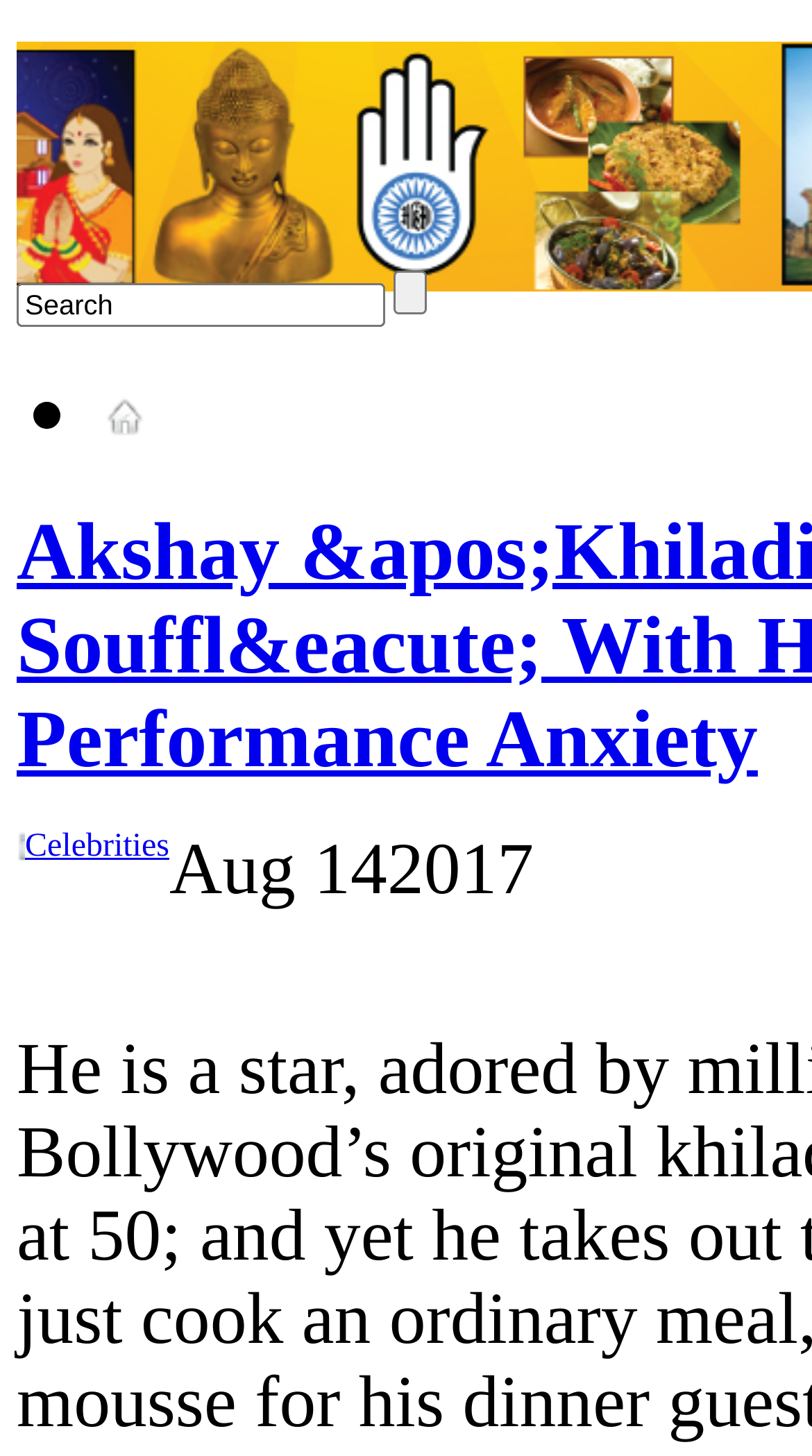Provide a brief response in the form of a single word or phrase:
What is the first menu item?

Home